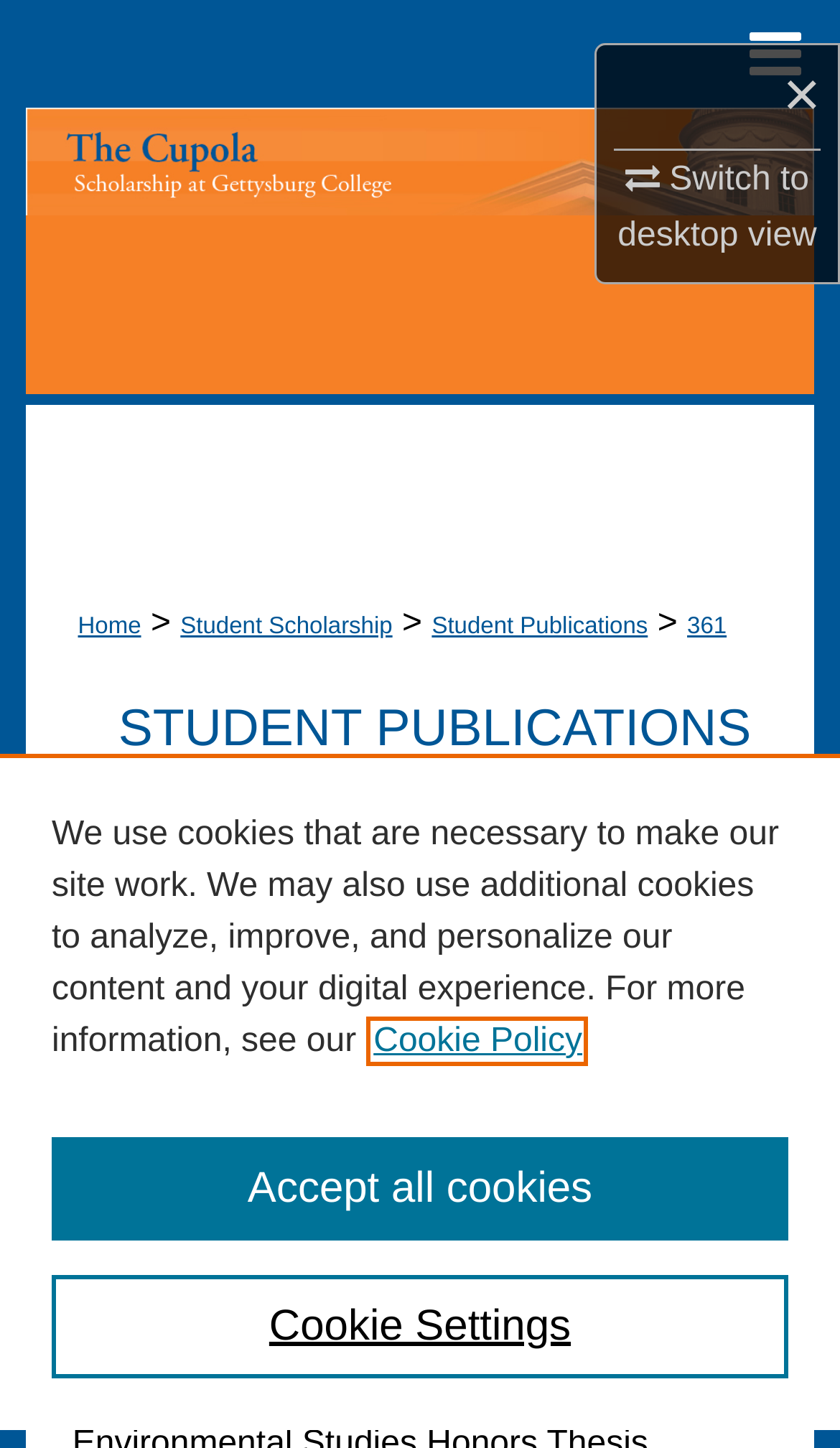Select the bounding box coordinates of the element I need to click to carry out the following instruction: "Go to Home page".

[0.093, 0.305, 0.168, 0.323]